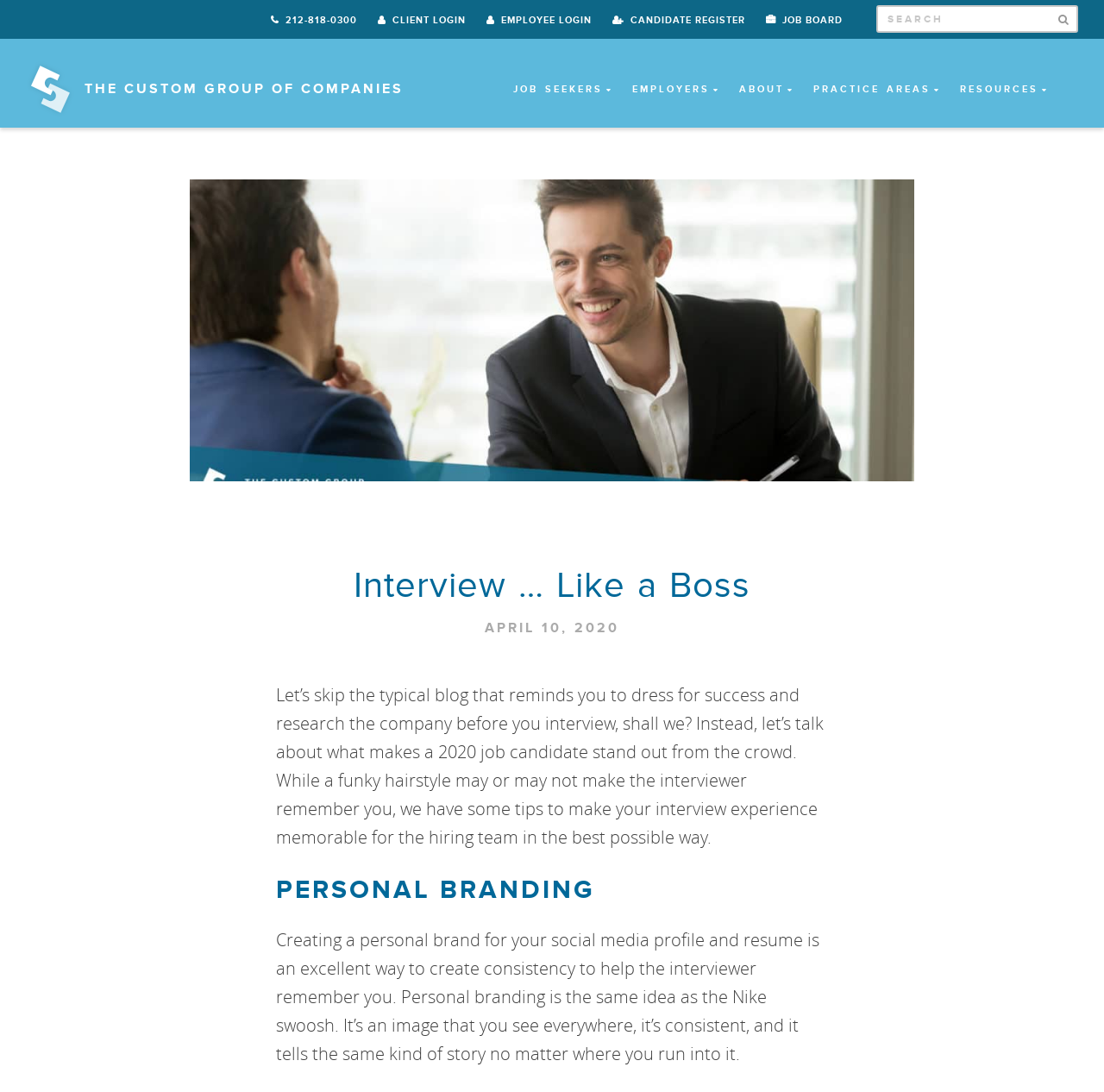Can you specify the bounding box coordinates for the region that should be clicked to fulfill this instruction: "Call the company".

[0.238, 0.001, 0.331, 0.036]